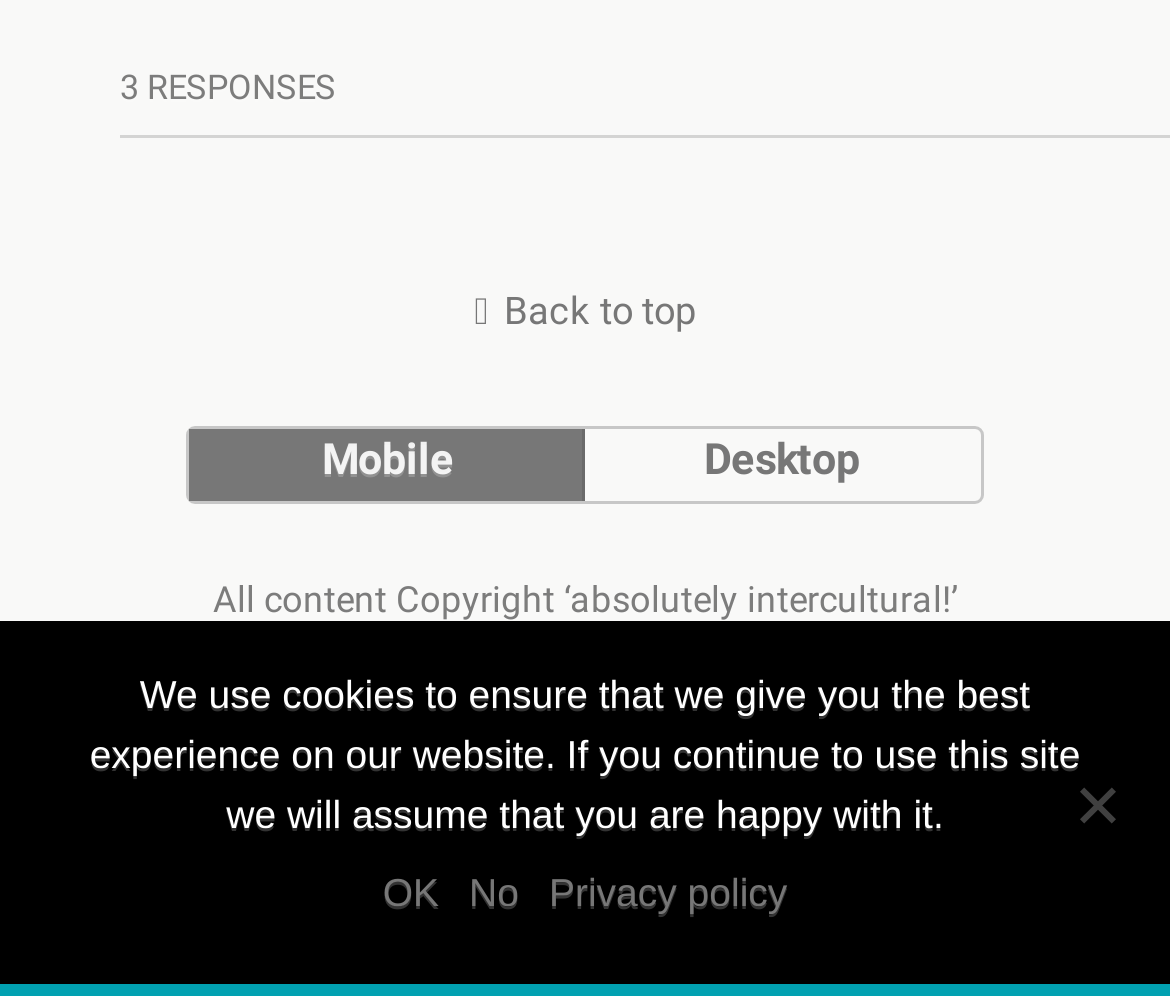Determine the bounding box for the described HTML element: "mobile". Ensure the coordinates are four float numbers between 0 and 1 in the format [left, top, right, bottom].

[0.163, 0.431, 0.5, 0.503]